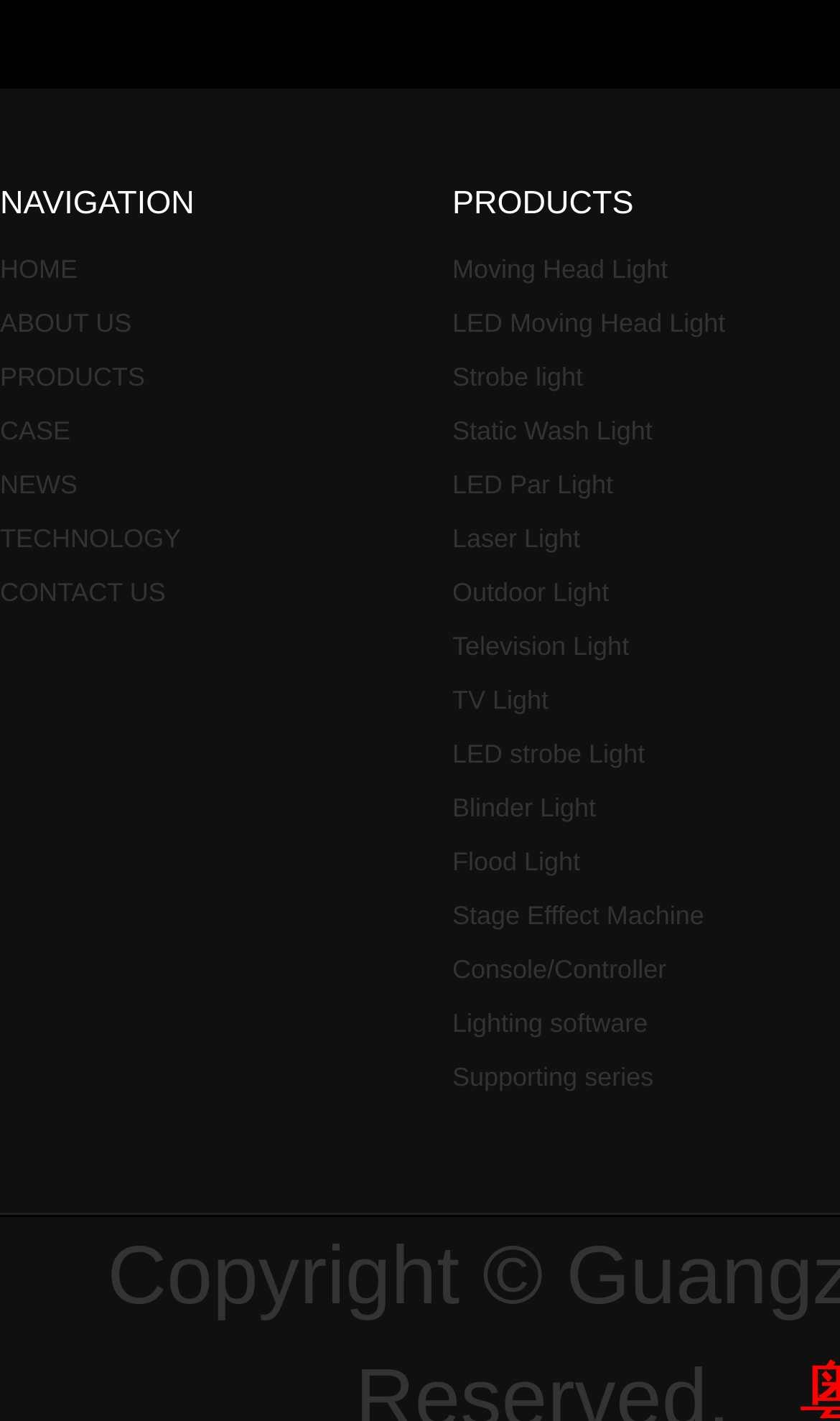What is the last link in the main navigation?
Using the image as a reference, deliver a detailed and thorough answer to the question.

The last link in the main navigation is 'CONTACT US' which is located at the bottom left corner of the webpage with a bounding box of [0.0, 0.407, 0.197, 0.428].